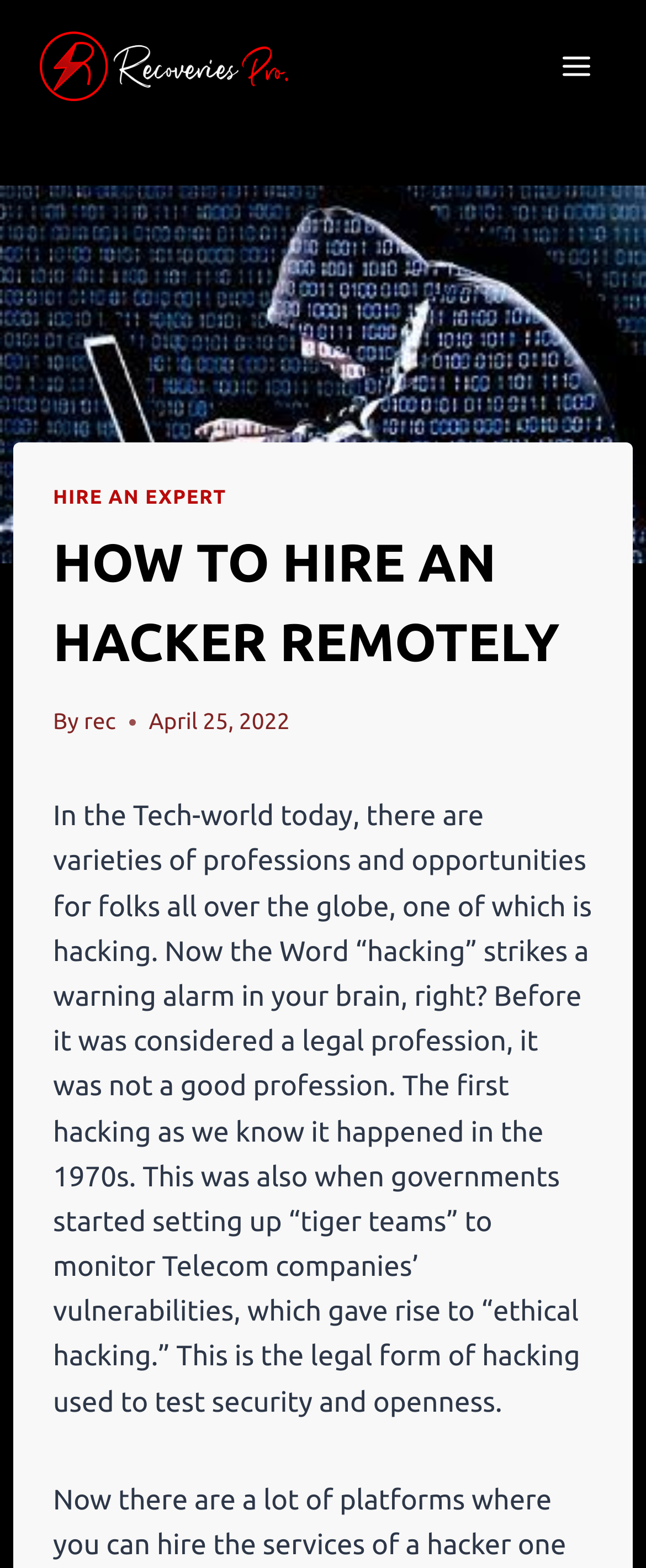When was the article published?
Provide a fully detailed and comprehensive answer to the question.

The publication date of the article can be found in the time element, which displays the date 'April 25, 2022'.